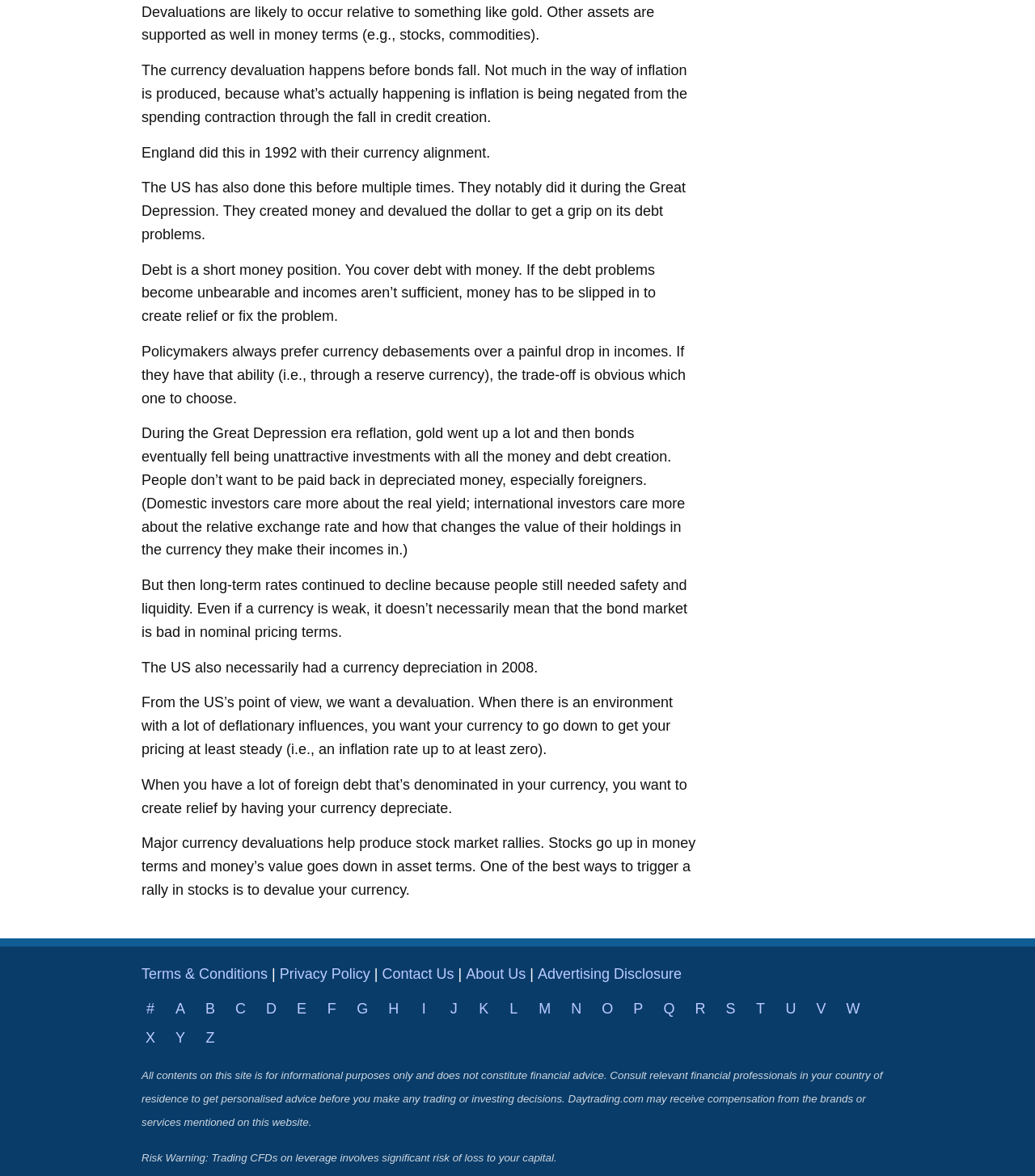Identify the bounding box coordinates of the clickable region to carry out the given instruction: "Click About Us".

[0.45, 0.821, 0.508, 0.835]